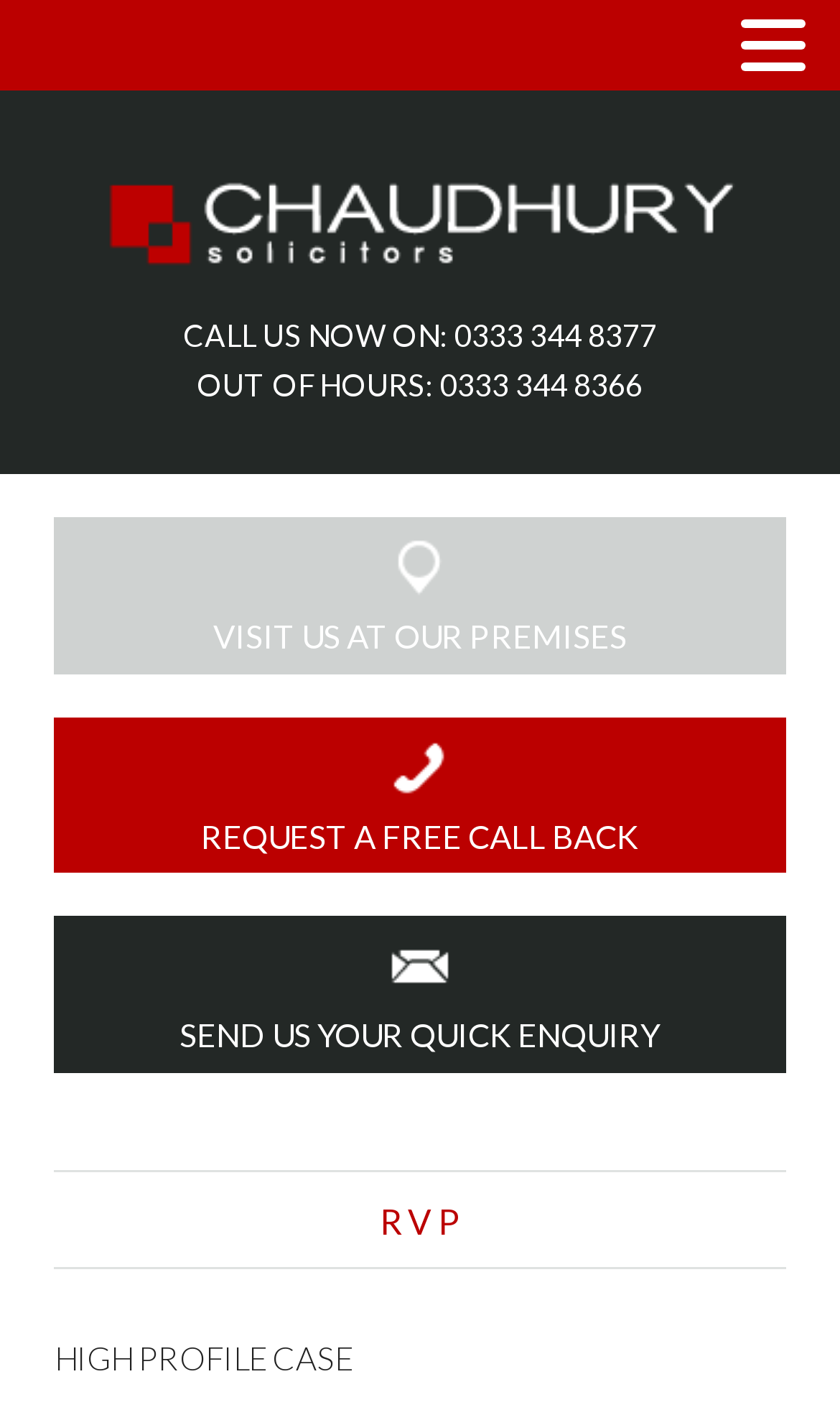Given the description request a free call back, predict the bounding box coordinates of the UI element. Ensure the coordinates are in the format (top-left x, top-left y, bottom-right x, bottom-right y) and all values are between 0 and 1.

[0.065, 0.505, 0.935, 0.615]